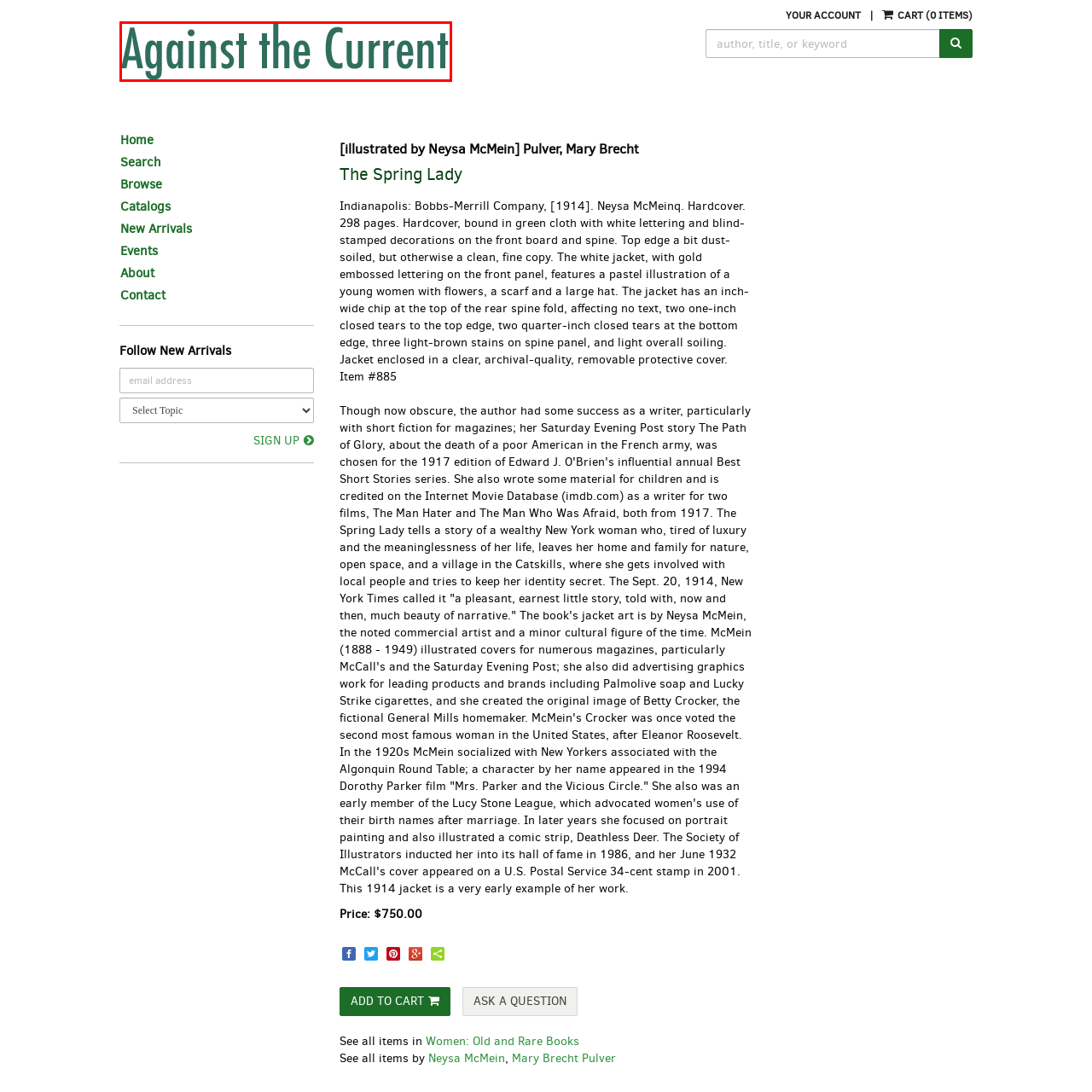Provide a thorough description of the scene captured within the red rectangle.

This image features the title "Against the Current," rendered in a bold, elegant font, which suggests a sense of movement and defiance. The design likely reflects themes of resistance and resilience, hinting at a narrative that may challenge conventional paths or expectations. The typography, with its clean lines and striking color, draws attention to the work, inviting viewers to explore deeper into the story or content associated with this title. This title is part of the overall presentation for "The Spring Lady," a work illustrated by Neysa McMein and written by Mary Brecht Pulver, emphasizing the creative collaboration and literary significance behind the piece.